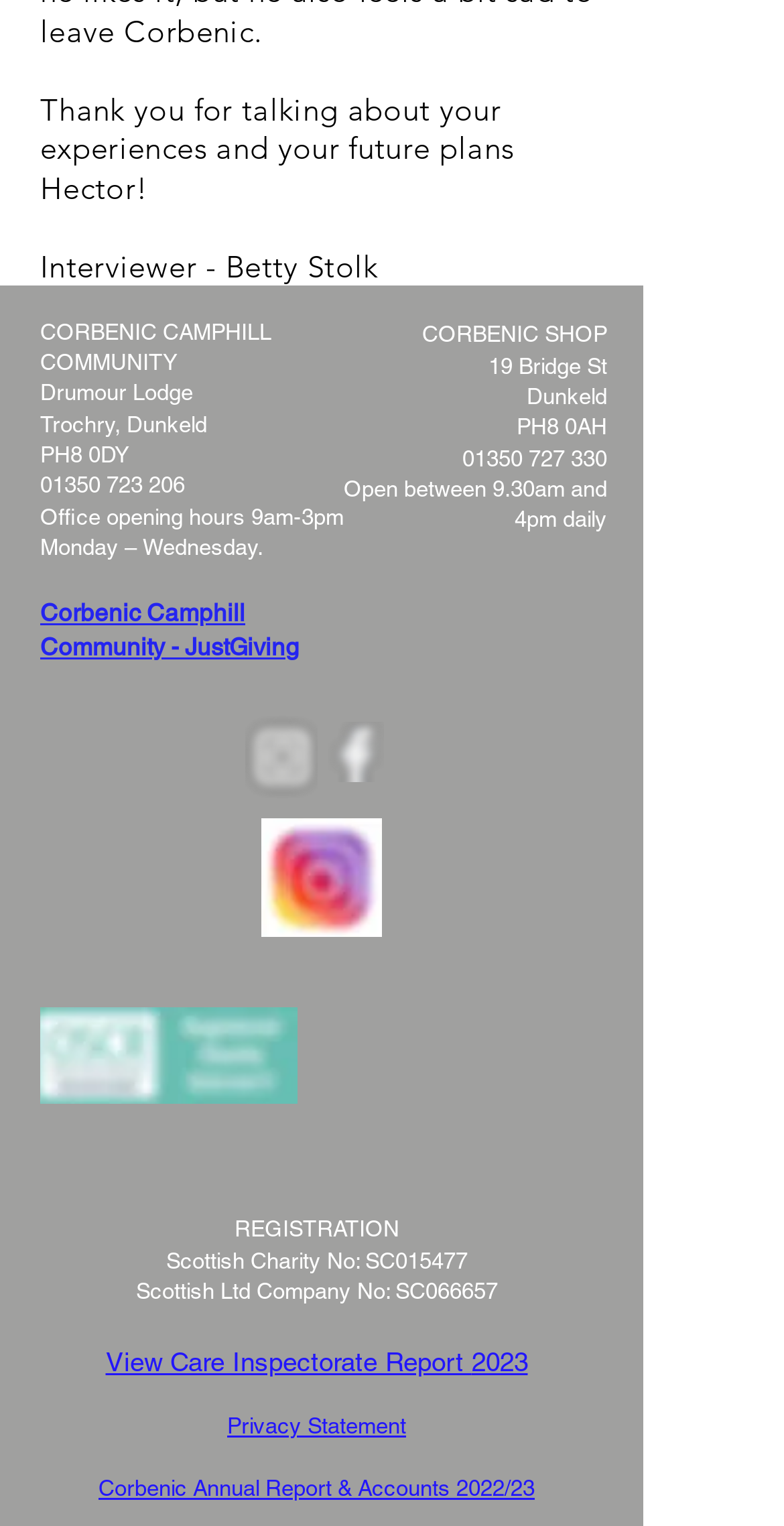What are the office opening hours?
Provide a detailed answer to the question using information from the image.

The office opening hours can be found in the static text element 'Office opening hours 9am-3pm Monday – Wednesday.' located at the top of the webpage, with bounding box coordinates [0.051, 0.329, 0.438, 0.368].